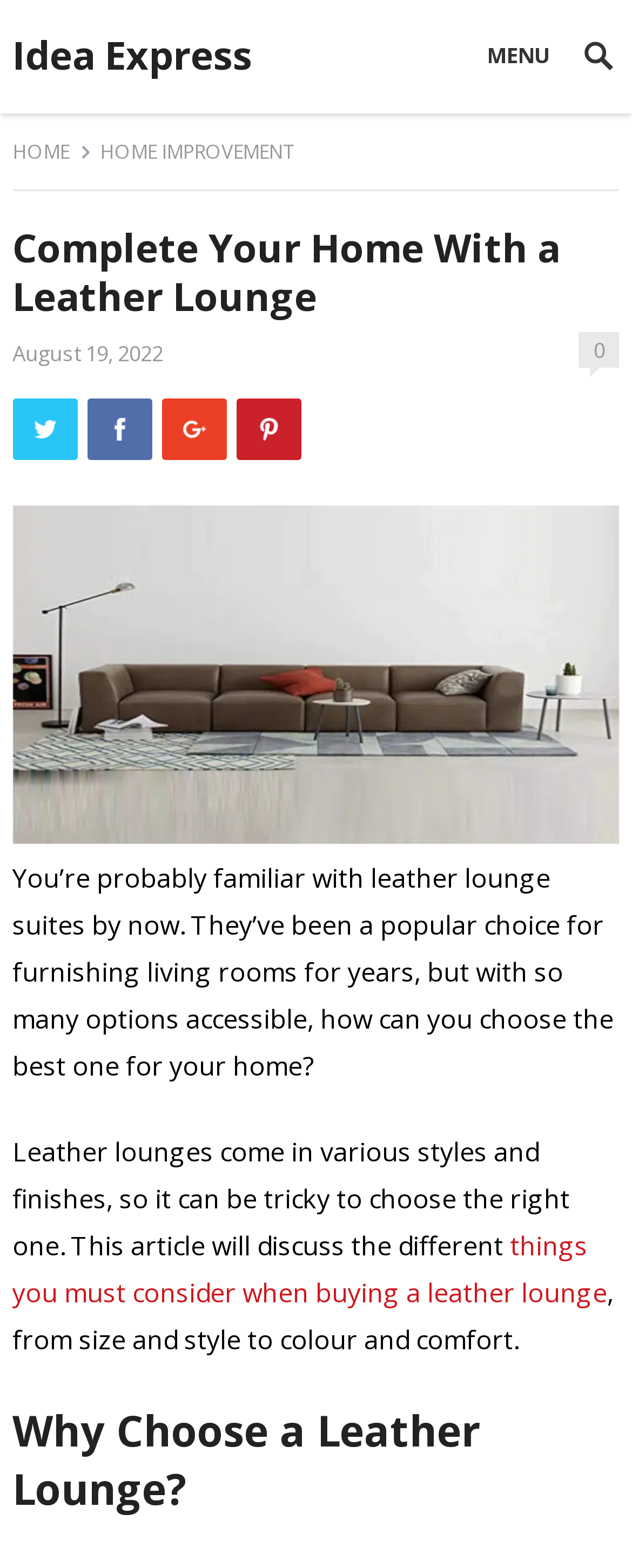Detail the various sections and features of the webpage.

The webpage is about selecting a leather lounge for one's home, with a focus on the various considerations to make when choosing the right one. At the top left of the page, there is a heading "Idea Express" which is also a link. To the right of this, there is a menu with links to "HOME" and "HOME IMPROVEMENT". 

Below the menu, there is a large heading "Complete Your Home With a Leather Lounge" which spans almost the entire width of the page. Underneath this, there is a date "August 19, 2022" and a series of social media links, including Twitter, Facebook, Google+, and Pinterest, each accompanied by an icon.

The main content of the page begins with a large image related to leather lounges, taking up most of the width of the page. Below this, there are three paragraphs of text. The first paragraph introduces the topic of leather lounges and their popularity. The second paragraph explains the challenges of choosing the right leather lounge due to the various styles and finishes available. The third paragraph mentions that the article will discuss the different things to consider when selecting a leather lounge, including size, style, color, and comfort.

Finally, there is a heading "Why Choose a Leather Lounge?" at the bottom of the page.